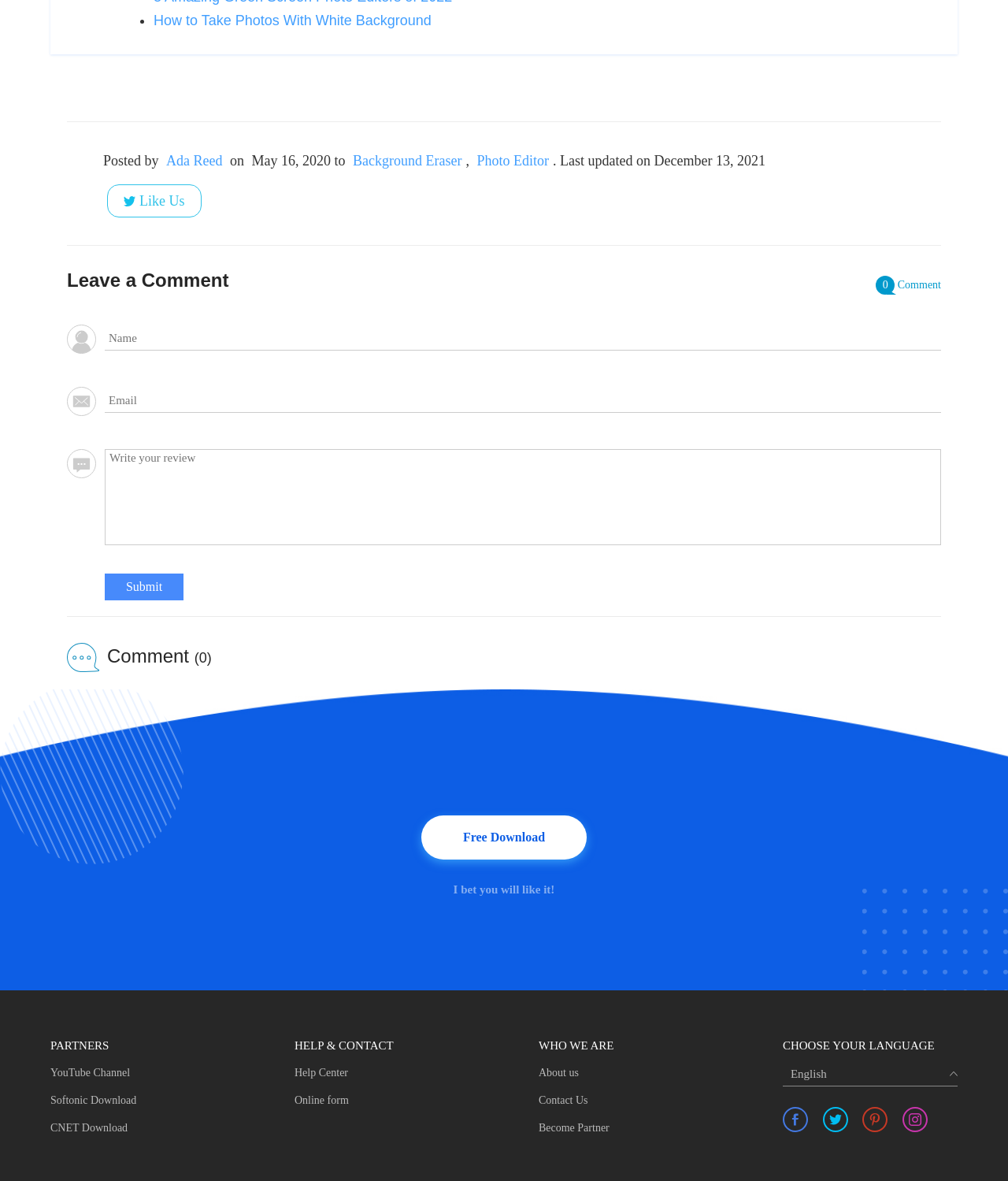Refer to the screenshot and give an in-depth answer to this question: How many social media platforms are available for sharing?

I found the number of social media platforms available for sharing by looking at the links with the text 'share facebook', 'share twitter', 'share pinterest', and 'share instagram' which are located at the bottom of the webpage.